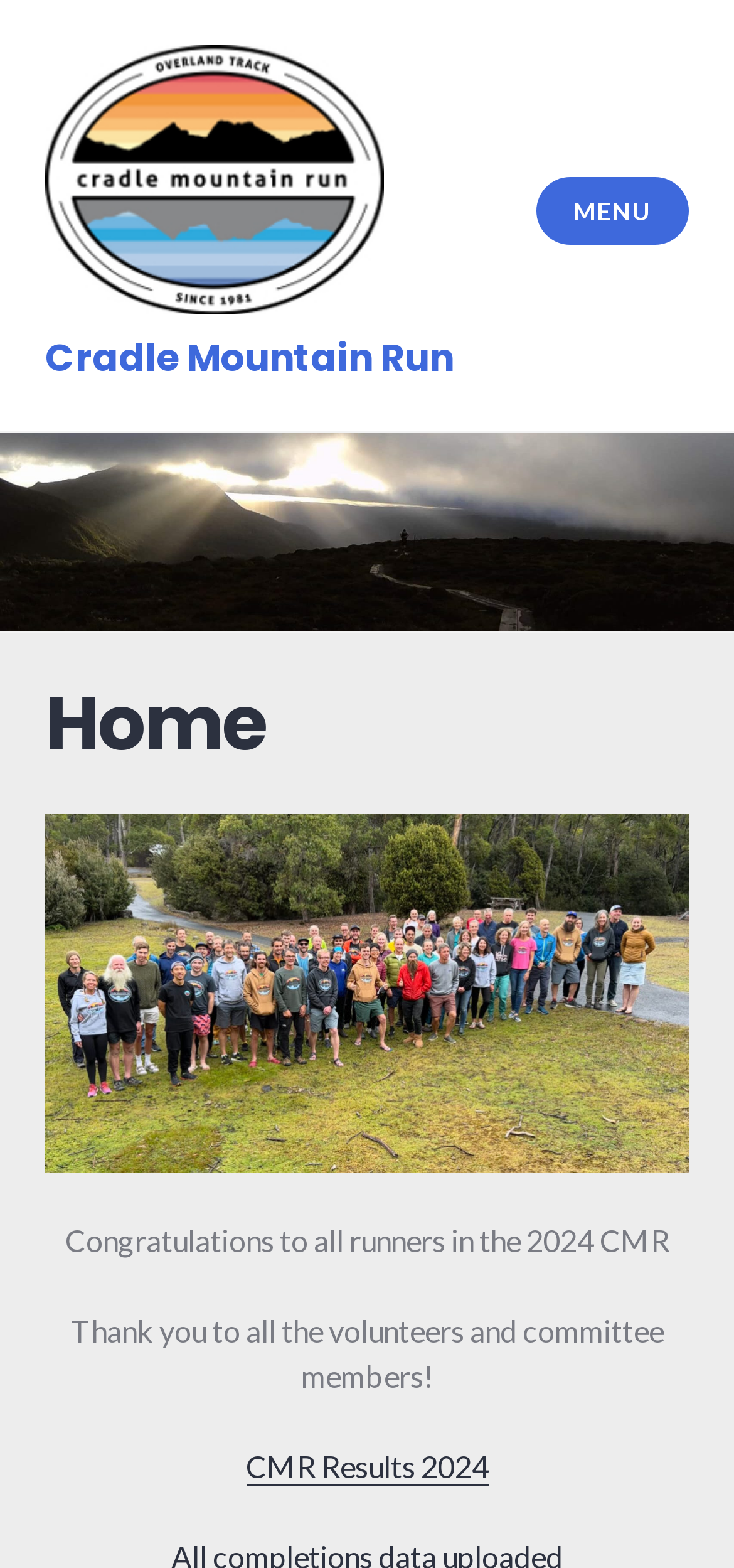Answer the question below using just one word or a short phrase: 
How many links are there in the main section?

3